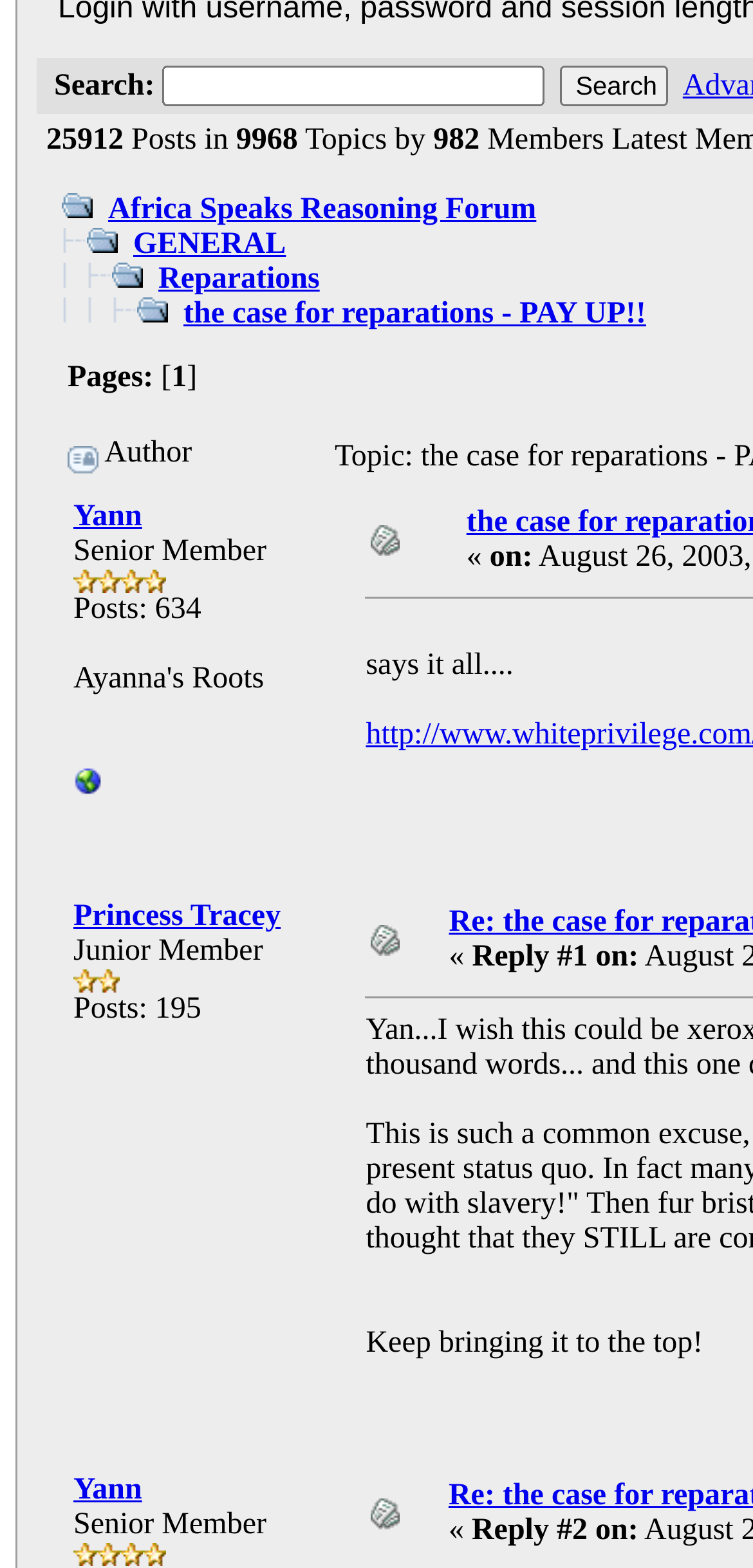Extract the bounding box for the UI element that matches this description: "Princess Tracey".

[0.097, 0.574, 0.373, 0.595]